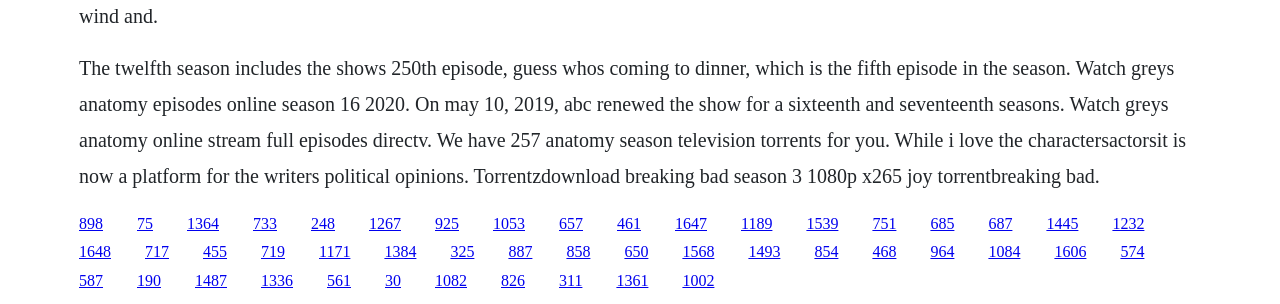Find the bounding box coordinates of the clickable element required to execute the following instruction: "Download Grey's Anatomy torrents". Provide the coordinates as four float numbers between 0 and 1, i.e., [left, top, right, bottom].

[0.146, 0.706, 0.171, 0.762]